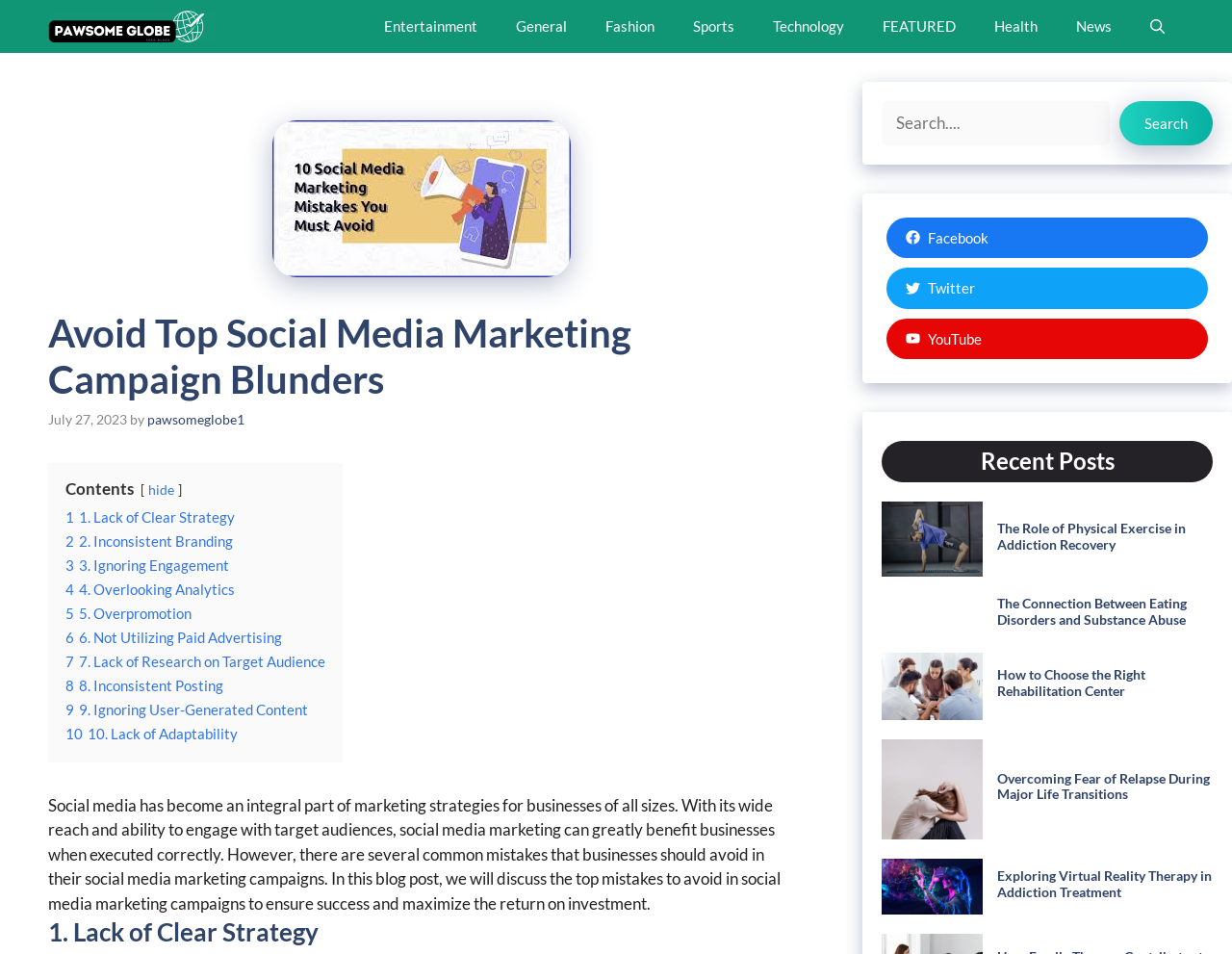Pinpoint the bounding box coordinates of the element you need to click to execute the following instruction: "Click on the '1. Lack of Clear Strategy' link". The bounding box should be represented by four float numbers between 0 and 1, in the format [left, top, right, bottom].

[0.053, 0.533, 0.191, 0.551]